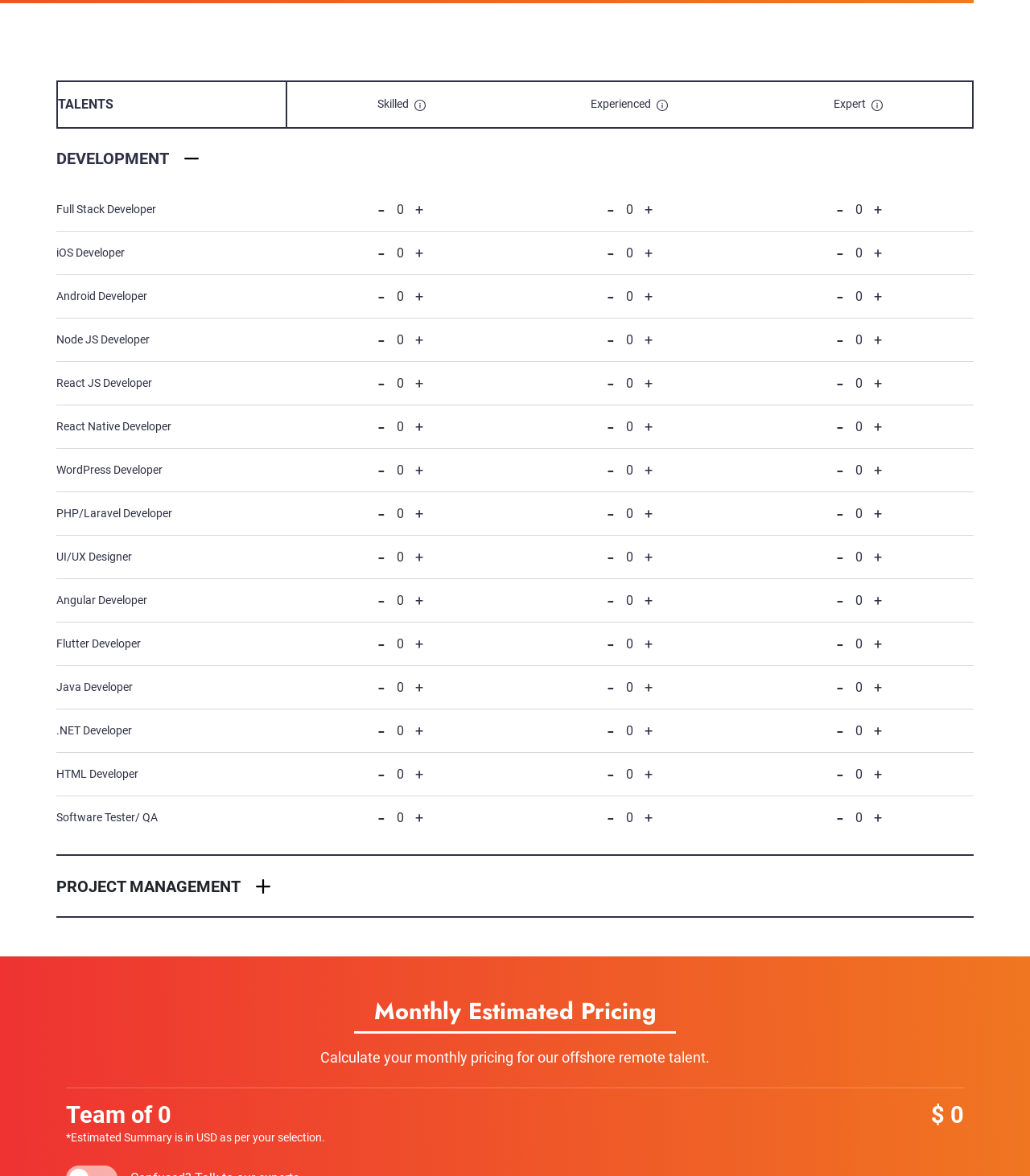Provide the bounding box coordinates for the UI element described in this sentence: "Project Management". The coordinates should be four float values between 0 and 1, i.e., [left, top, right, bottom].

[0.055, 0.728, 0.945, 0.779]